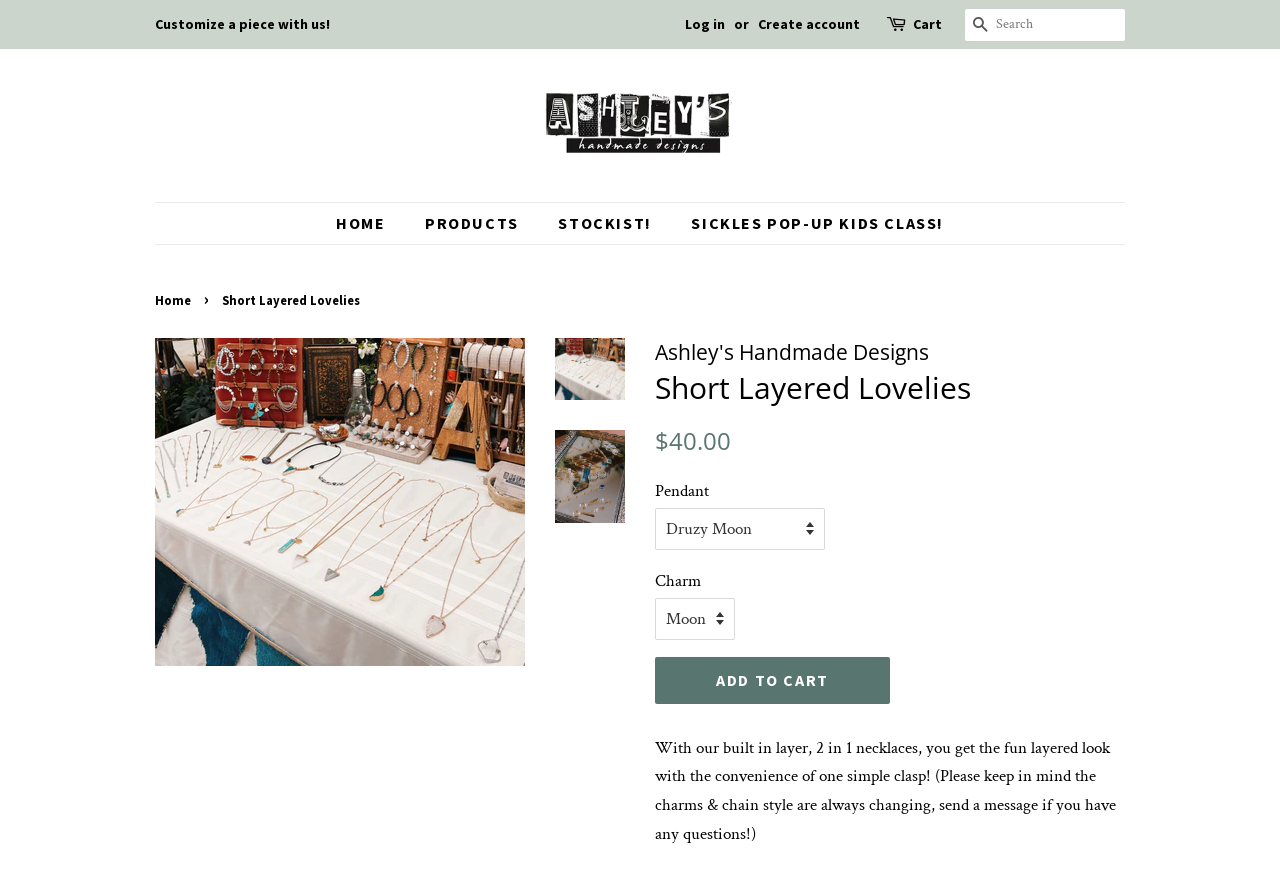Using the webpage screenshot, find the UI element described by Add to Cart. Provide the bounding box coordinates in the format (top-left x, top-left y, bottom-right x, bottom-right y), ensuring all values are floating point numbers between 0 and 1.

[0.512, 0.755, 0.695, 0.809]